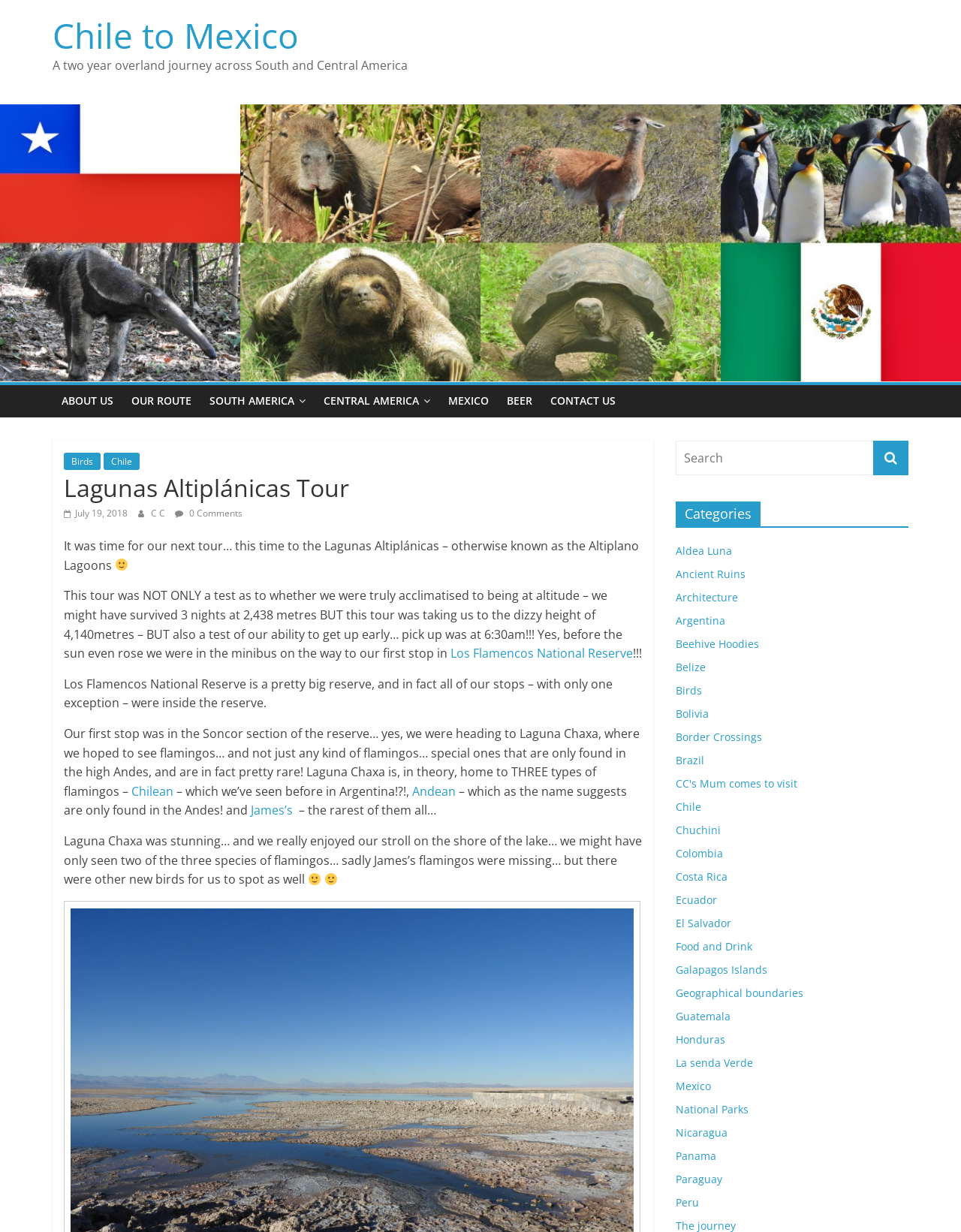Carefully observe the image and respond to the question with a detailed answer:
How many types of flamingos are mentioned in the webpage?

The webpage mentions that Laguna Chaxa is home to three types of flamingos: Chilean, Andean, and James's.